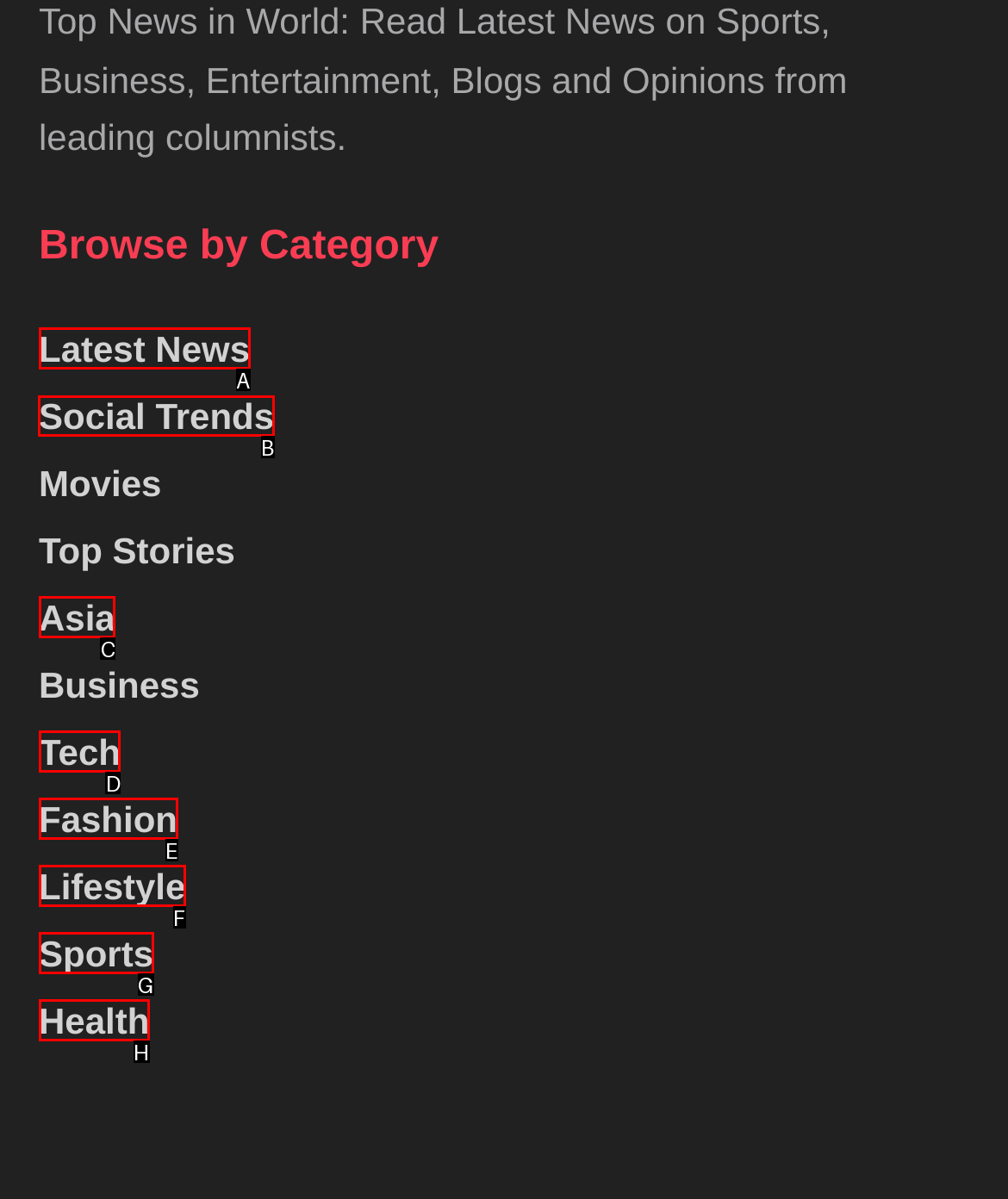Select the HTML element to finish the task: Explore social trends Reply with the letter of the correct option.

B